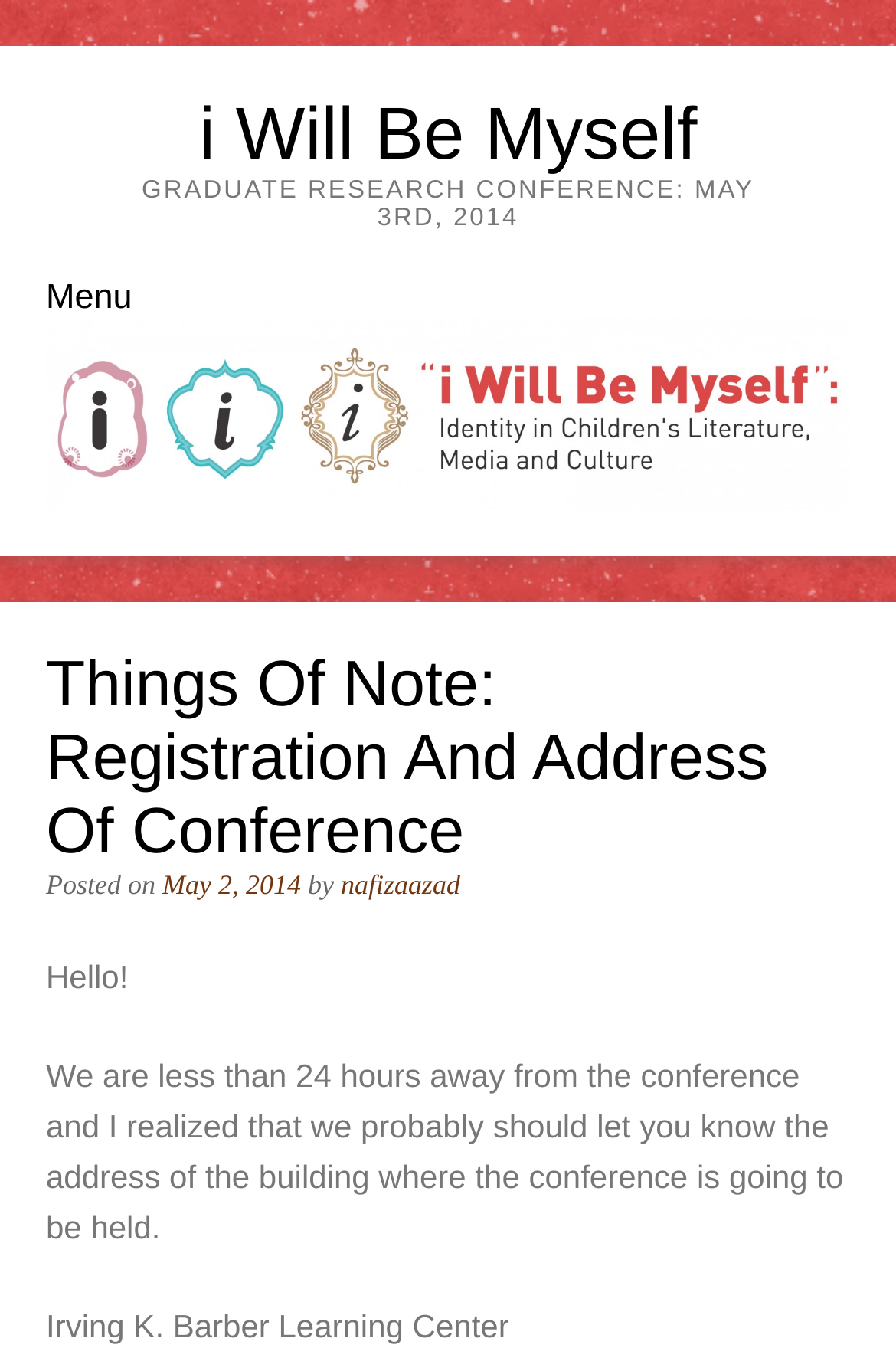Who is the author of the latest article?
Please provide a single word or phrase in response based on the screenshot.

nafizaazad